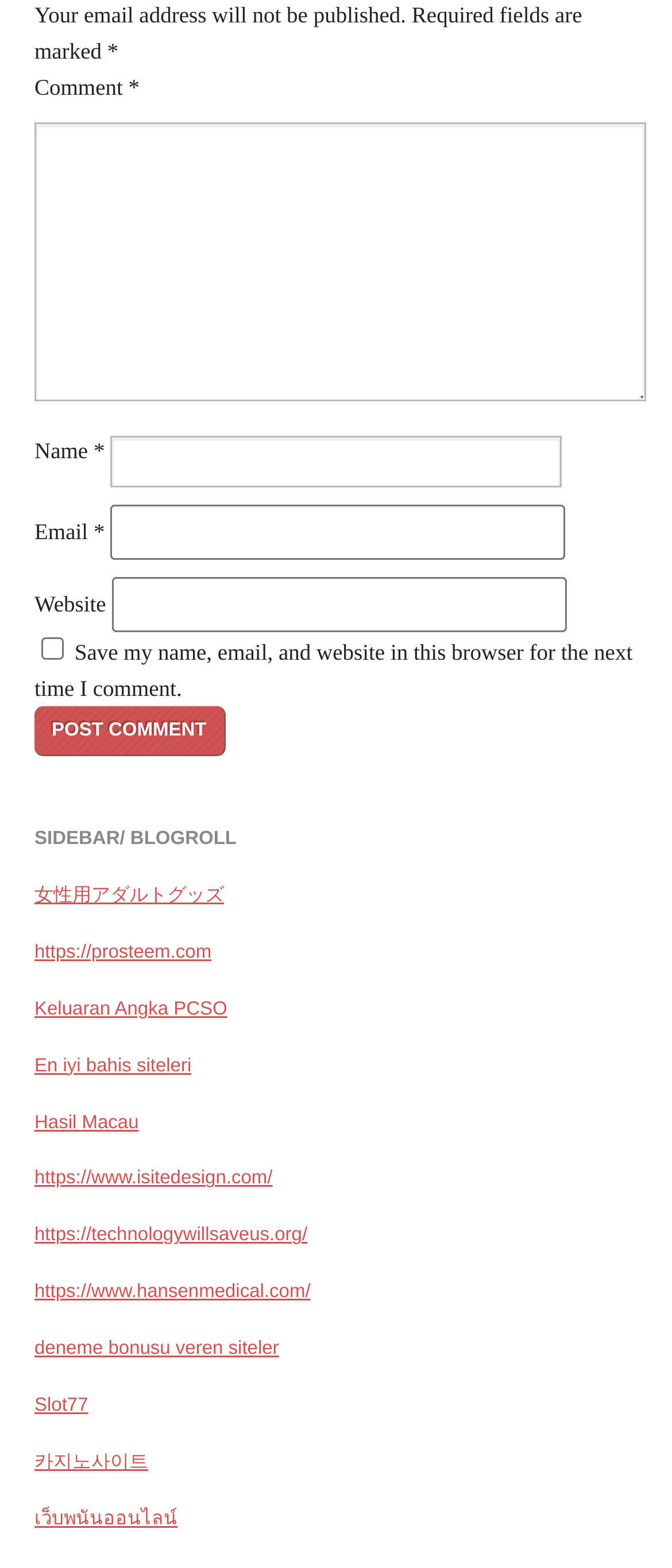Kindly determine the bounding box coordinates for the clickable area to achieve the given instruction: "Enter a comment".

[0.051, 0.078, 0.962, 0.256]